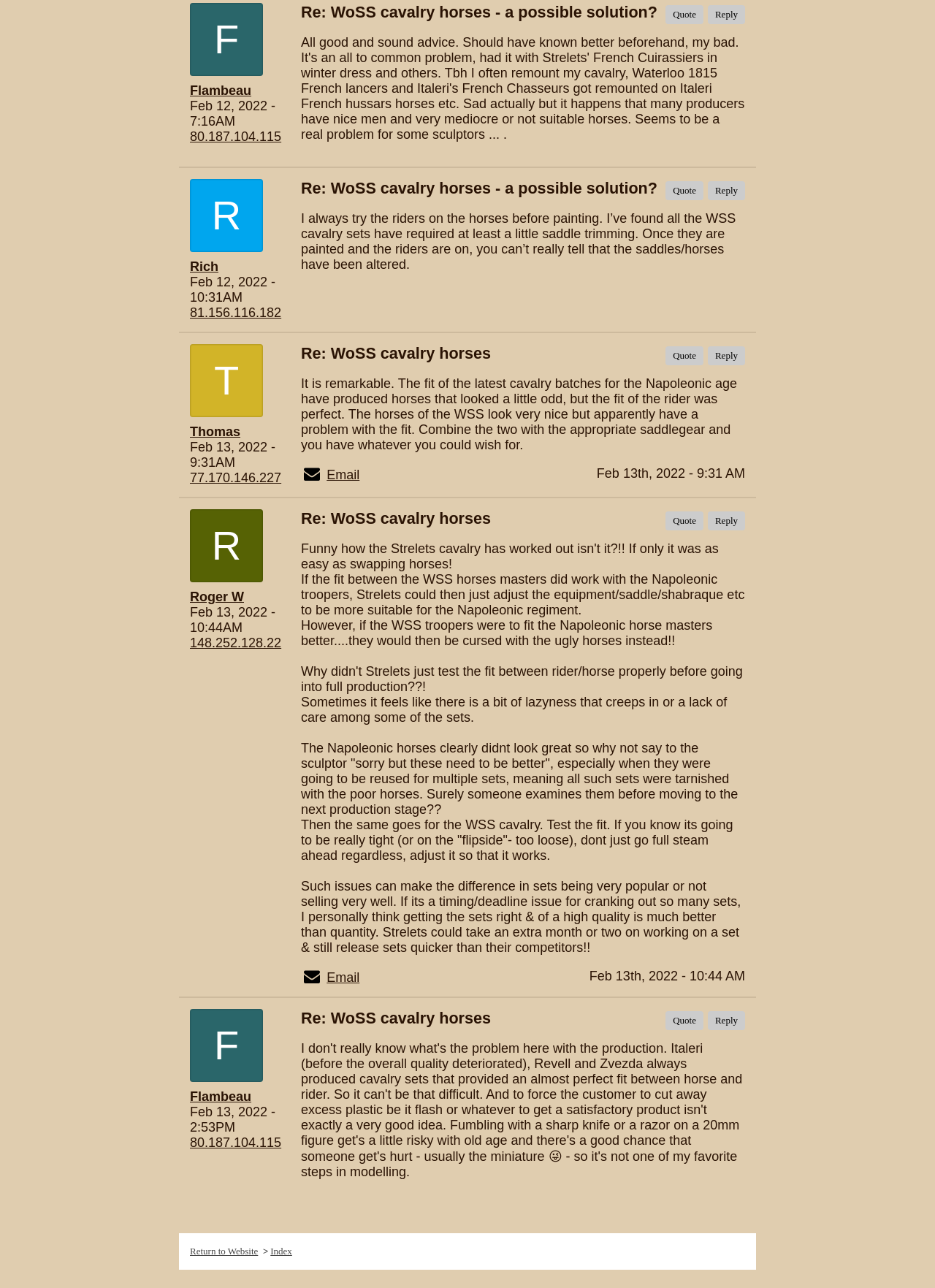From the screenshot, find the bounding box of the UI element matching this description: "Roger W". Supply the bounding box coordinates in the form [left, top, right, bottom], each a float between 0 and 1.

[0.203, 0.458, 0.305, 0.47]